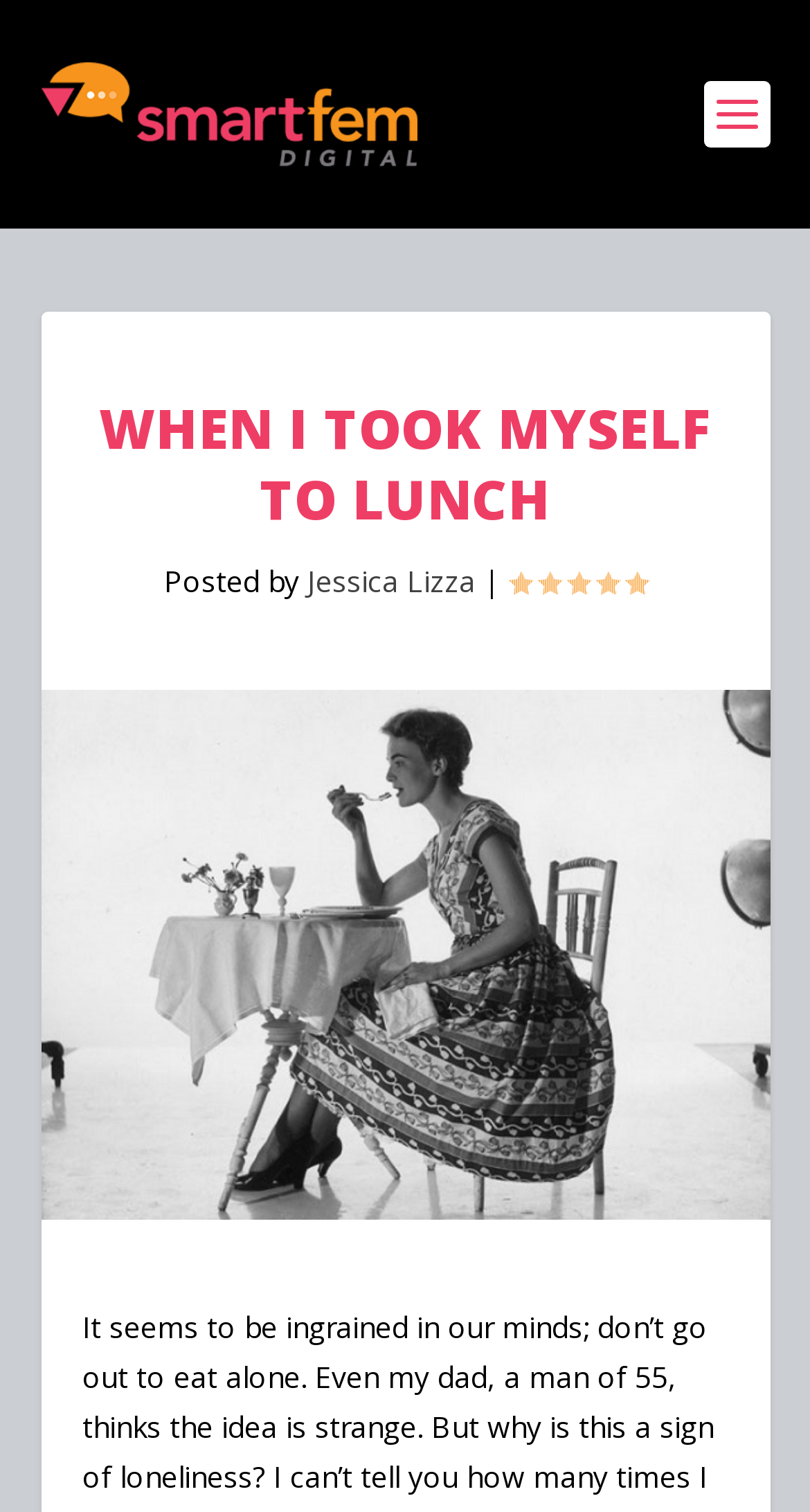Determine the heading of the webpage and extract its text content.

WHEN I TOOK MYSELF TO LUNCH